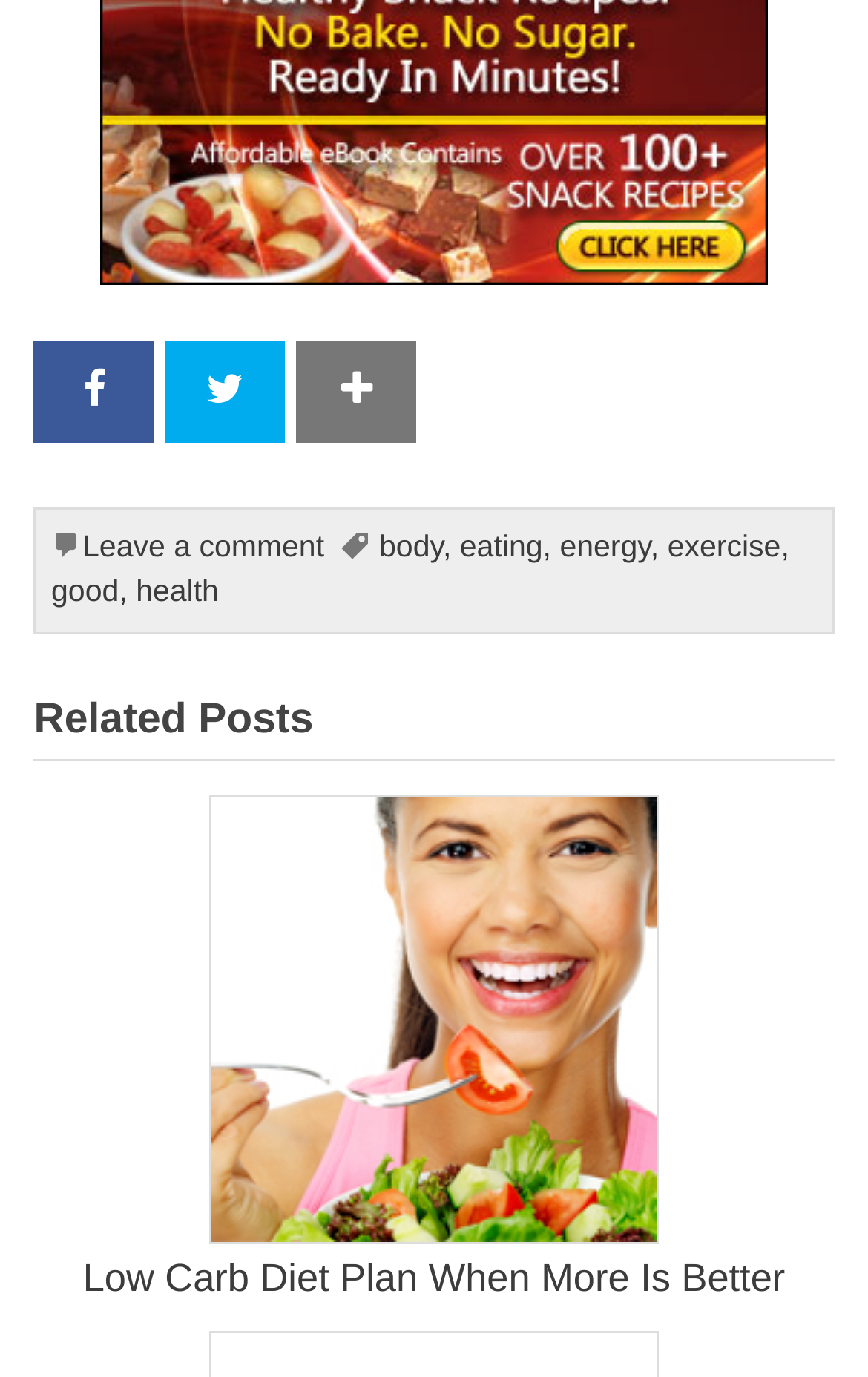Find the bounding box coordinates of the clickable area required to complete the following action: "Click the link to leave a comment".

[0.095, 0.384, 0.374, 0.408]